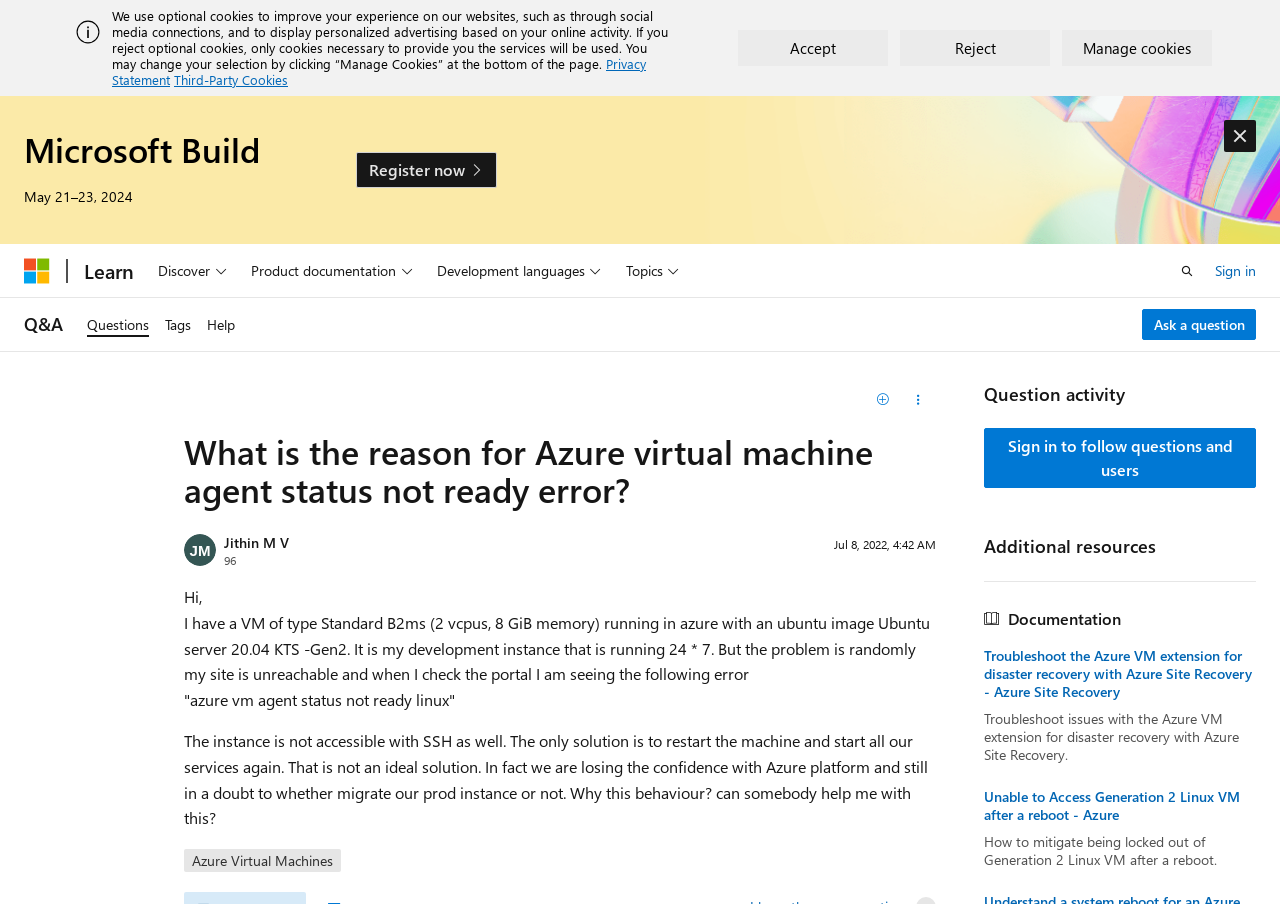Indicate the bounding box coordinates of the element that needs to be clicked to satisfy the following instruction: "Click the 'Dismiss alert' button". The coordinates should be four float numbers between 0 and 1, i.e., [left, top, right, bottom].

[0.956, 0.133, 0.981, 0.168]